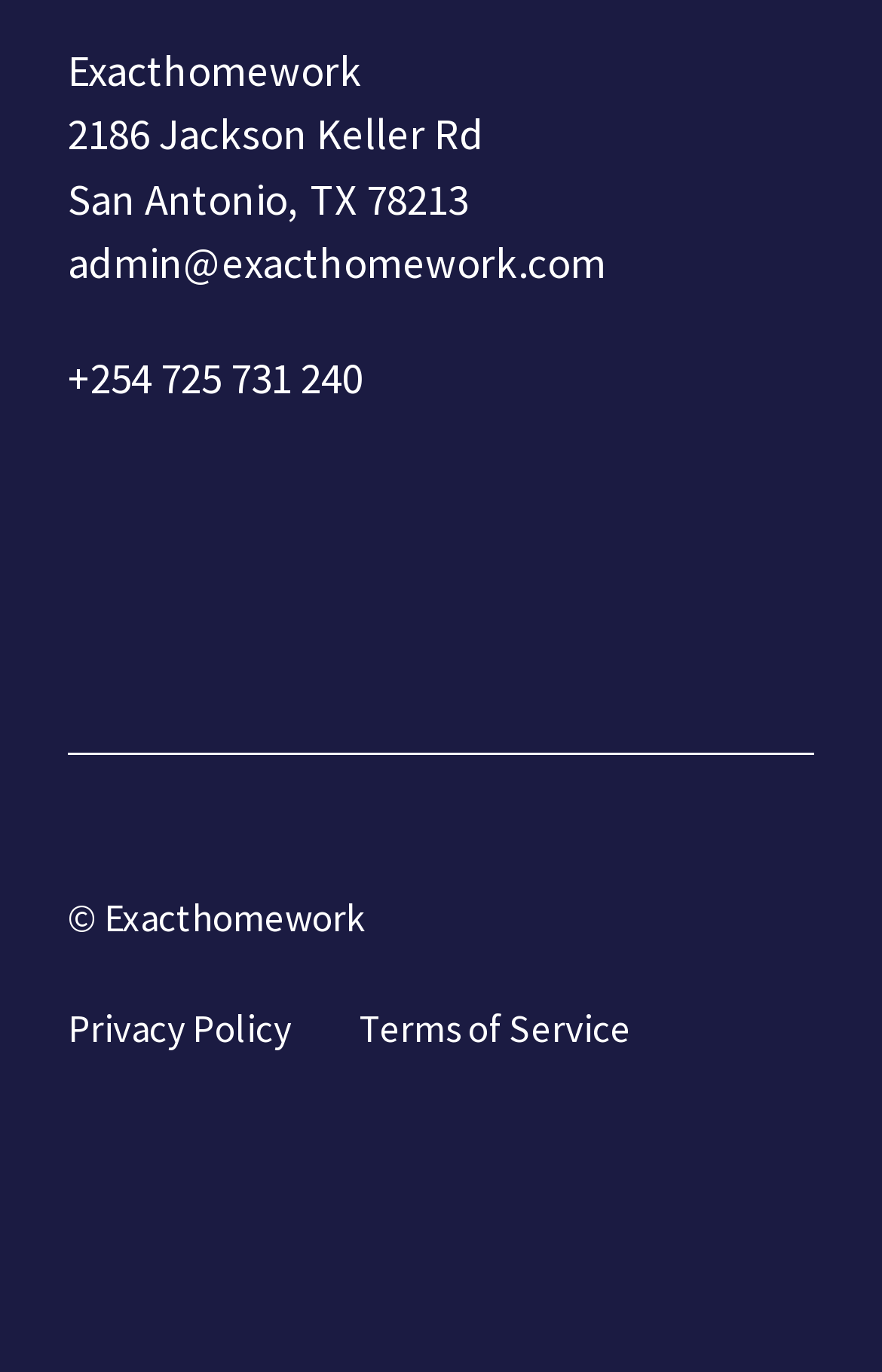Respond with a single word or phrase to the following question:
What is the company name?

Exacthomework